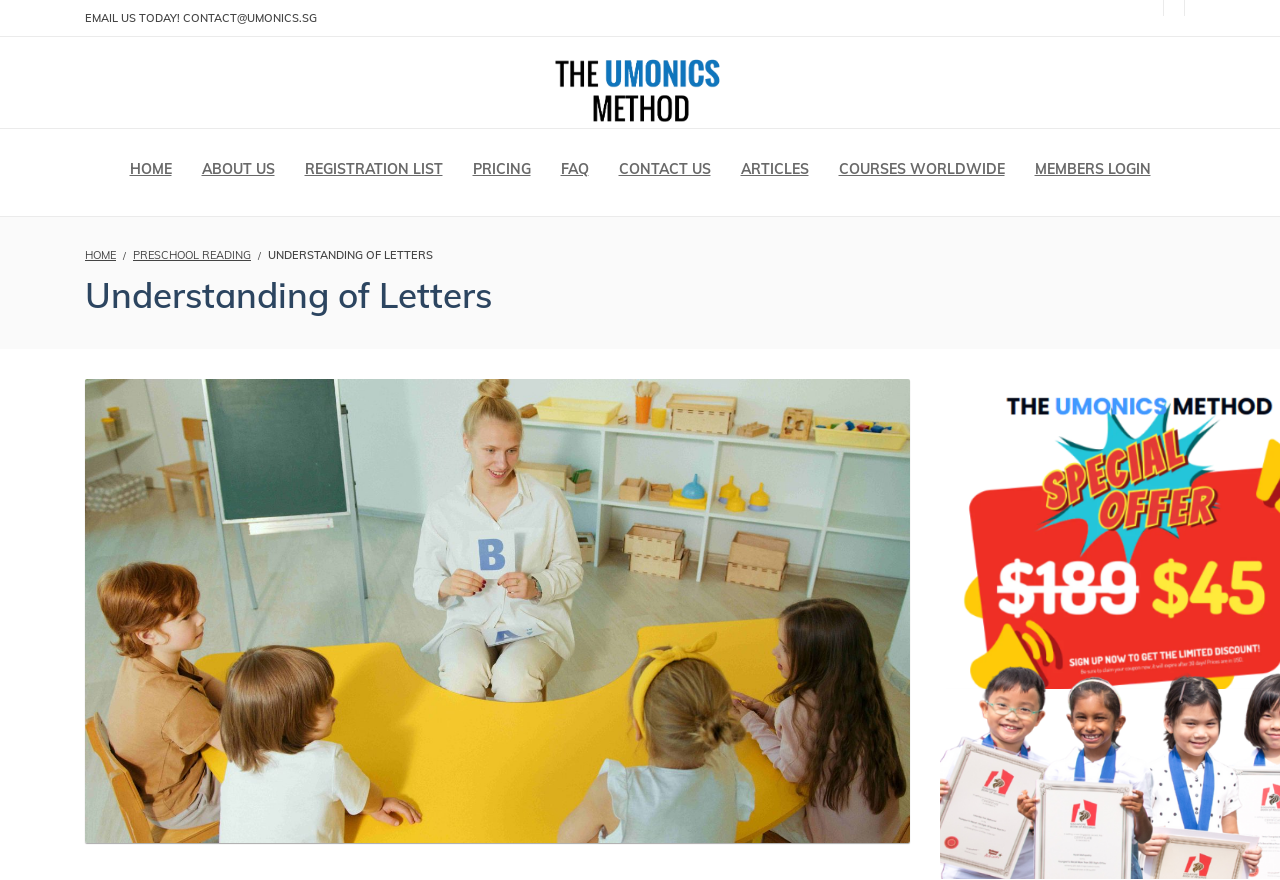Look at the image and give a detailed response to the following question: What is the name of the method?

The name of the method can be found in the heading element with the text 'The Umonics Method' and also in the link element with the same text.